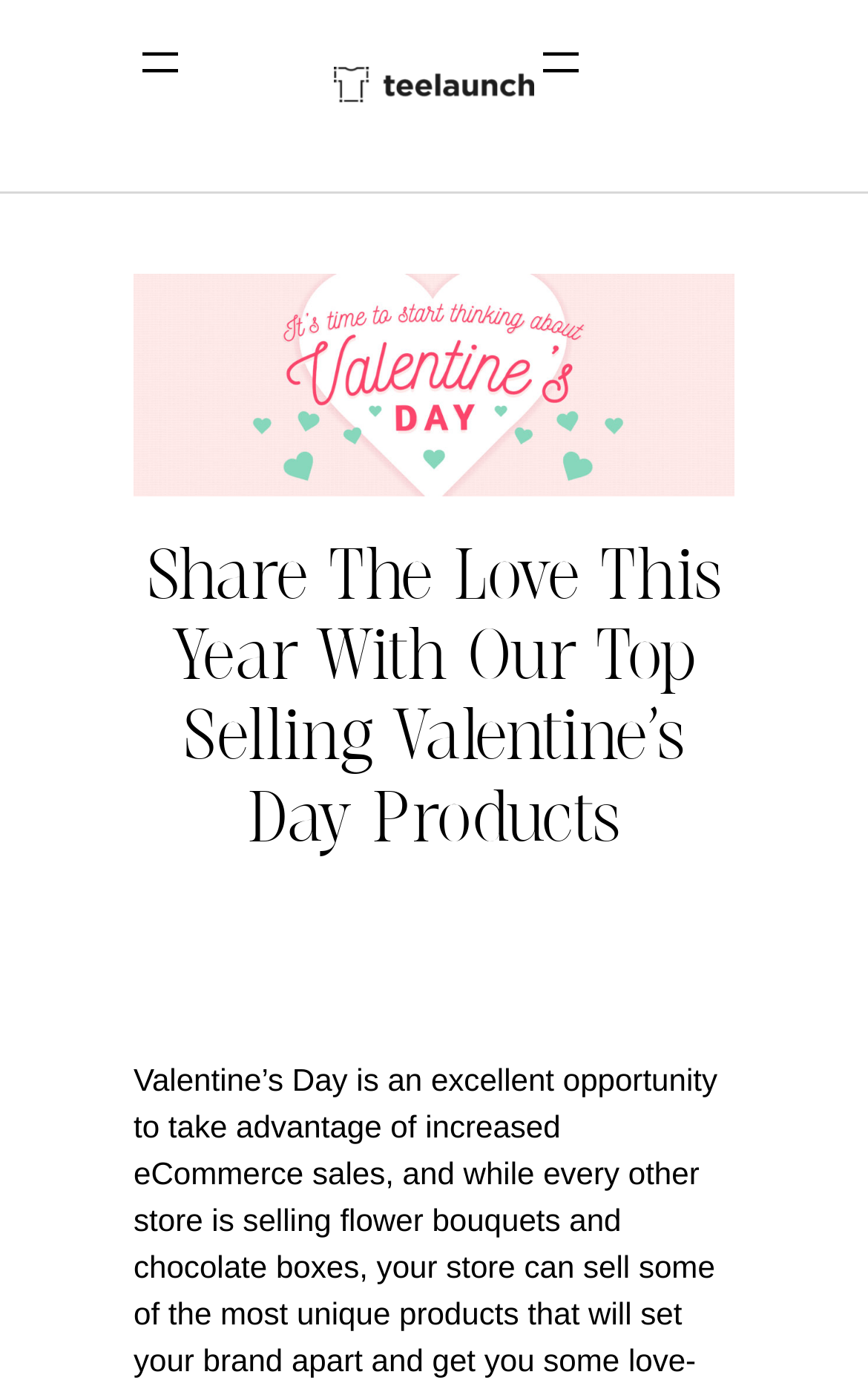What is the position of the navigation element with the text 'Main Menu'?
Based on the screenshot, provide a one-word or short-phrase response.

Top-right